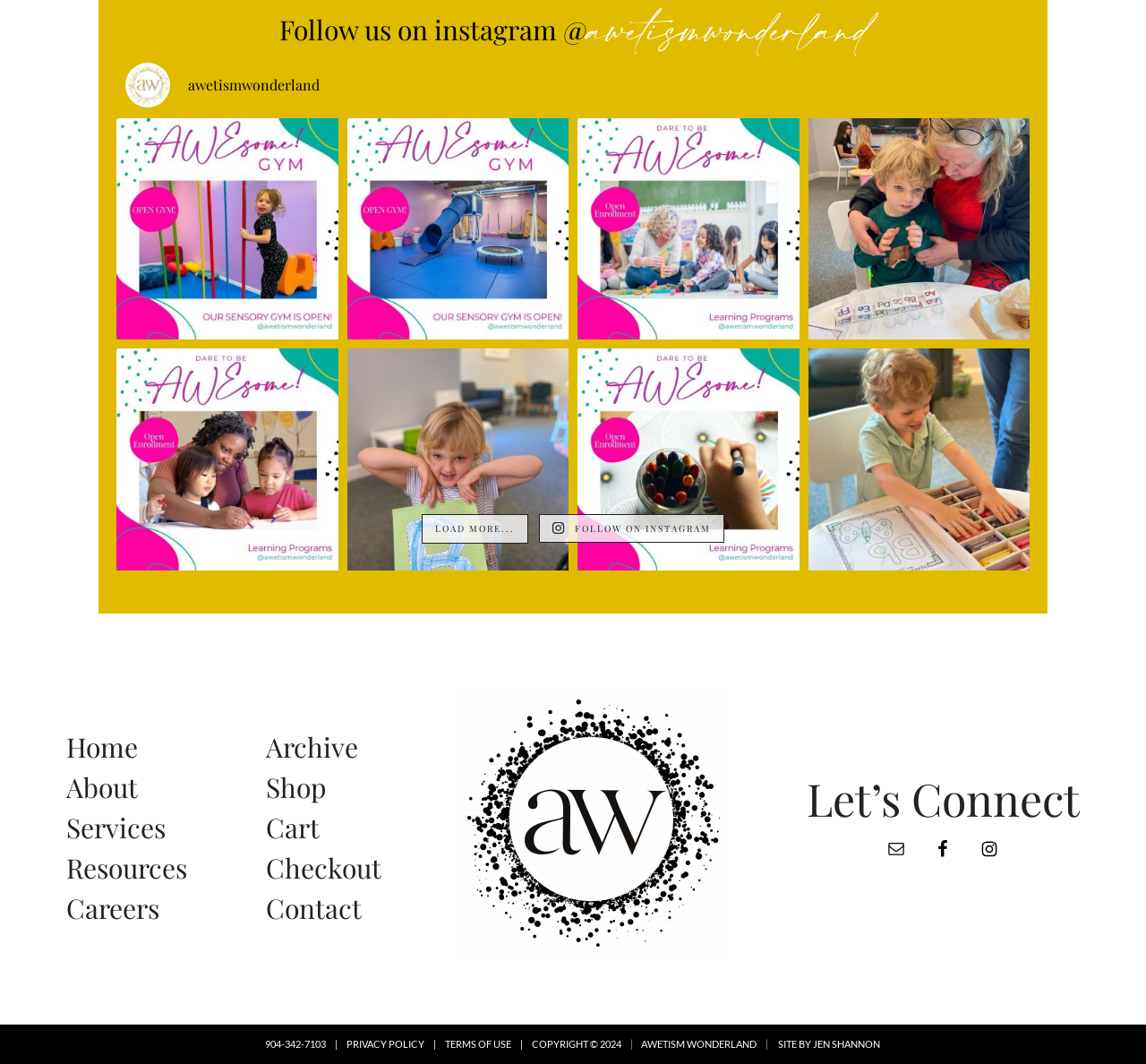Identify the bounding box coordinates of the region that needs to be clicked to carry out this instruction: "Follow Awetism Wonderland on Instagram". Provide these coordinates as four float numbers ranging from 0 to 1, i.e., [left, top, right, bottom].

[0.243, 0.011, 0.511, 0.045]